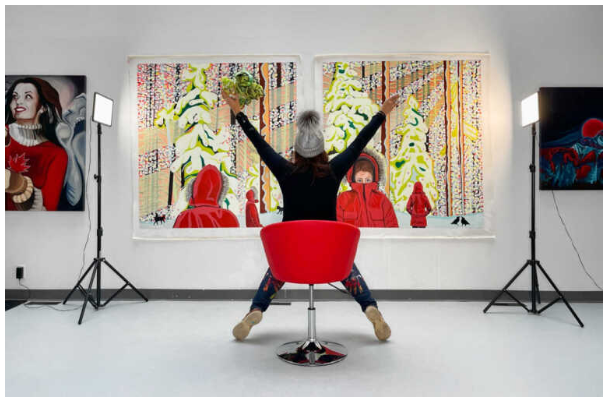Give a one-word or short-phrase answer to the following question: 
How many canvases are in front of the artist?

two